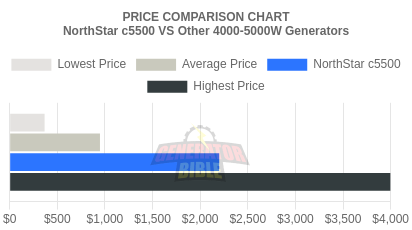Refer to the image and offer a detailed explanation in response to the question: What color is used to represent the NorthStar c5500 generator?

The chart uses visual representation with bars, and the NorthStar c5500 is clearly marked in blue, distinguishing it from the other price points.